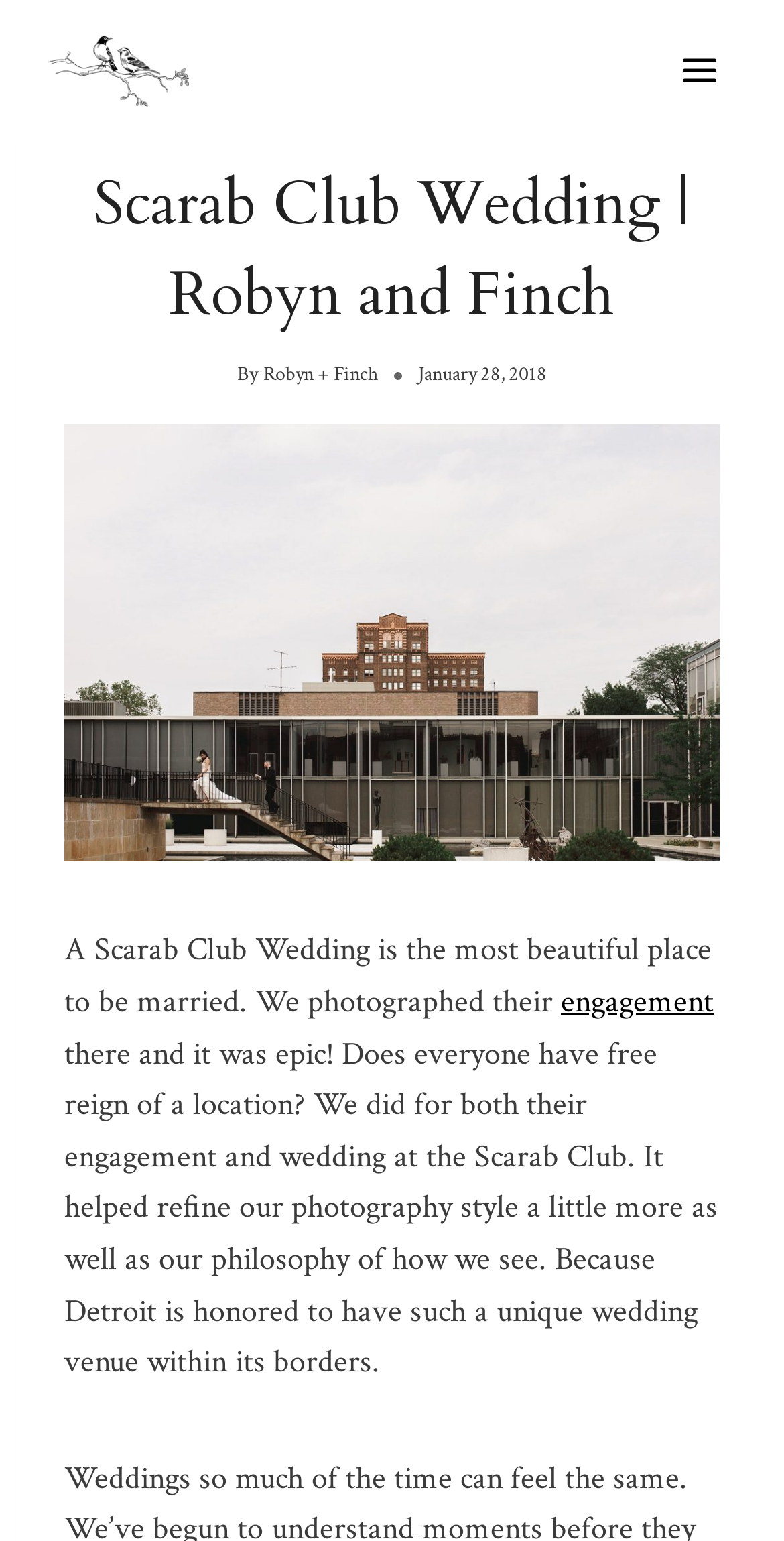What is the title or heading displayed on the webpage?

Scarab Club Wedding | Robyn and Finch